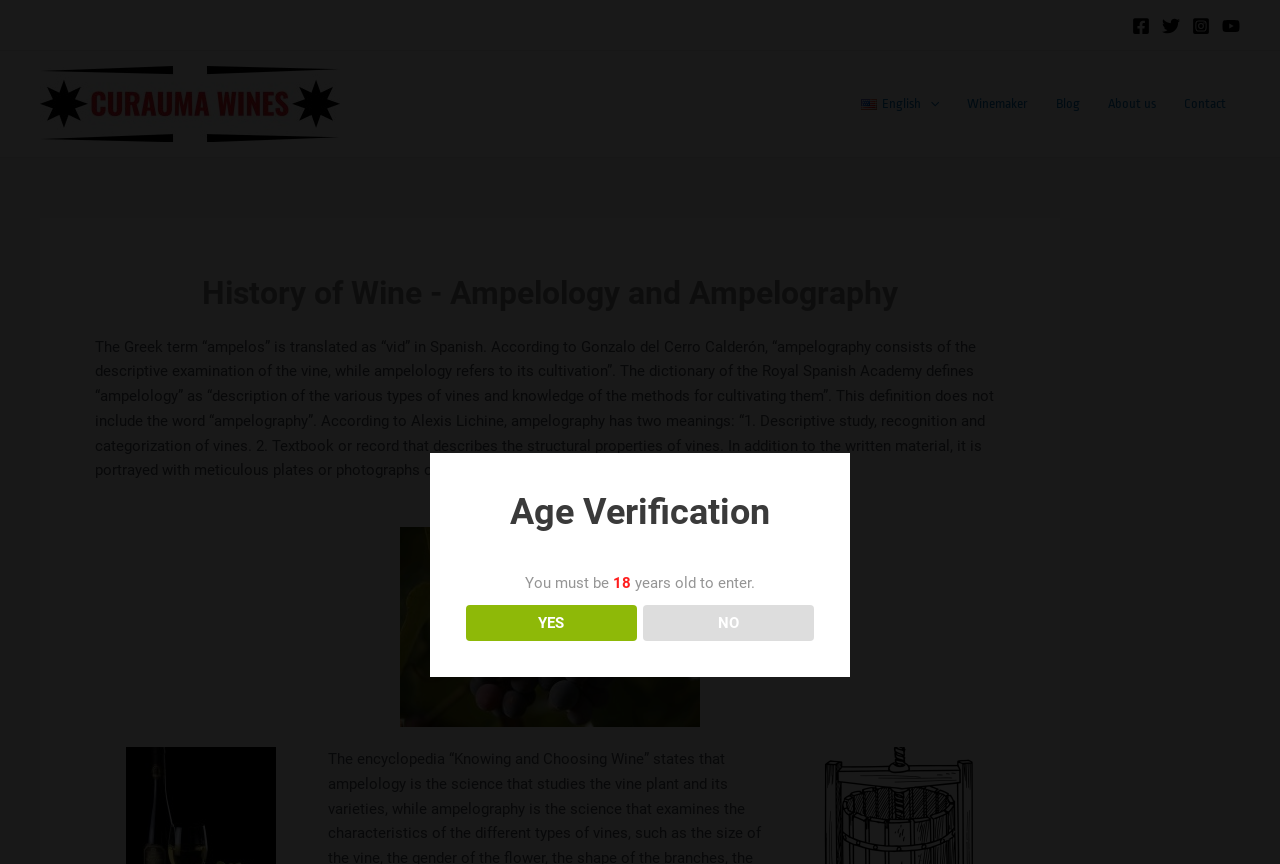What is the topic of the image on the webpage?
Kindly offer a comprehensive and detailed response to the question.

The image on the webpage is described as 'grapes, fruits, grapevine-5603367.jpg', which suggests that the image is related to grapes or grapevine, likely illustrating the topic of ampelology and ampelography.